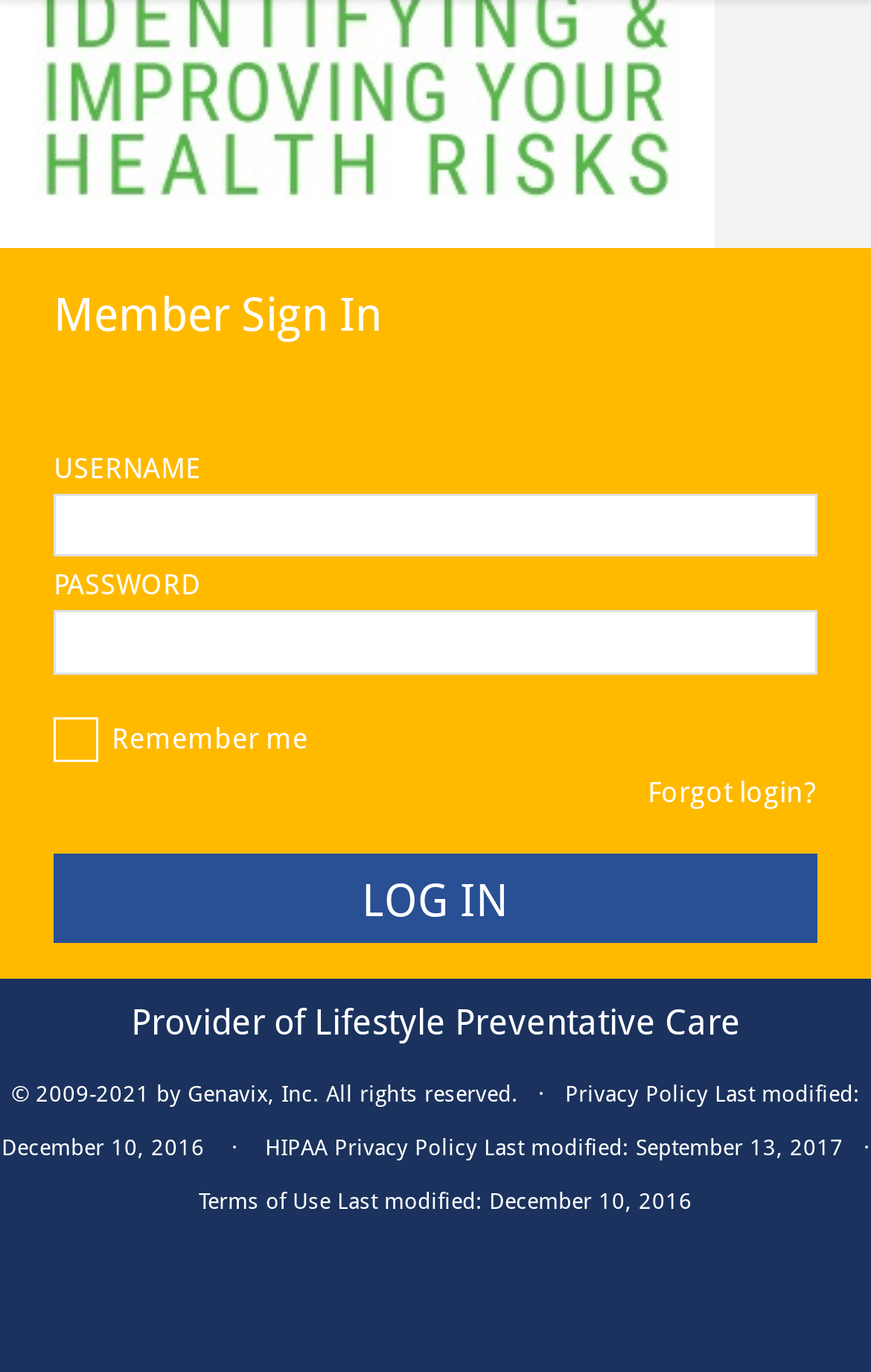What is the year range of the copyright notice? Examine the screenshot and reply using just one word or a brief phrase.

2009-2021